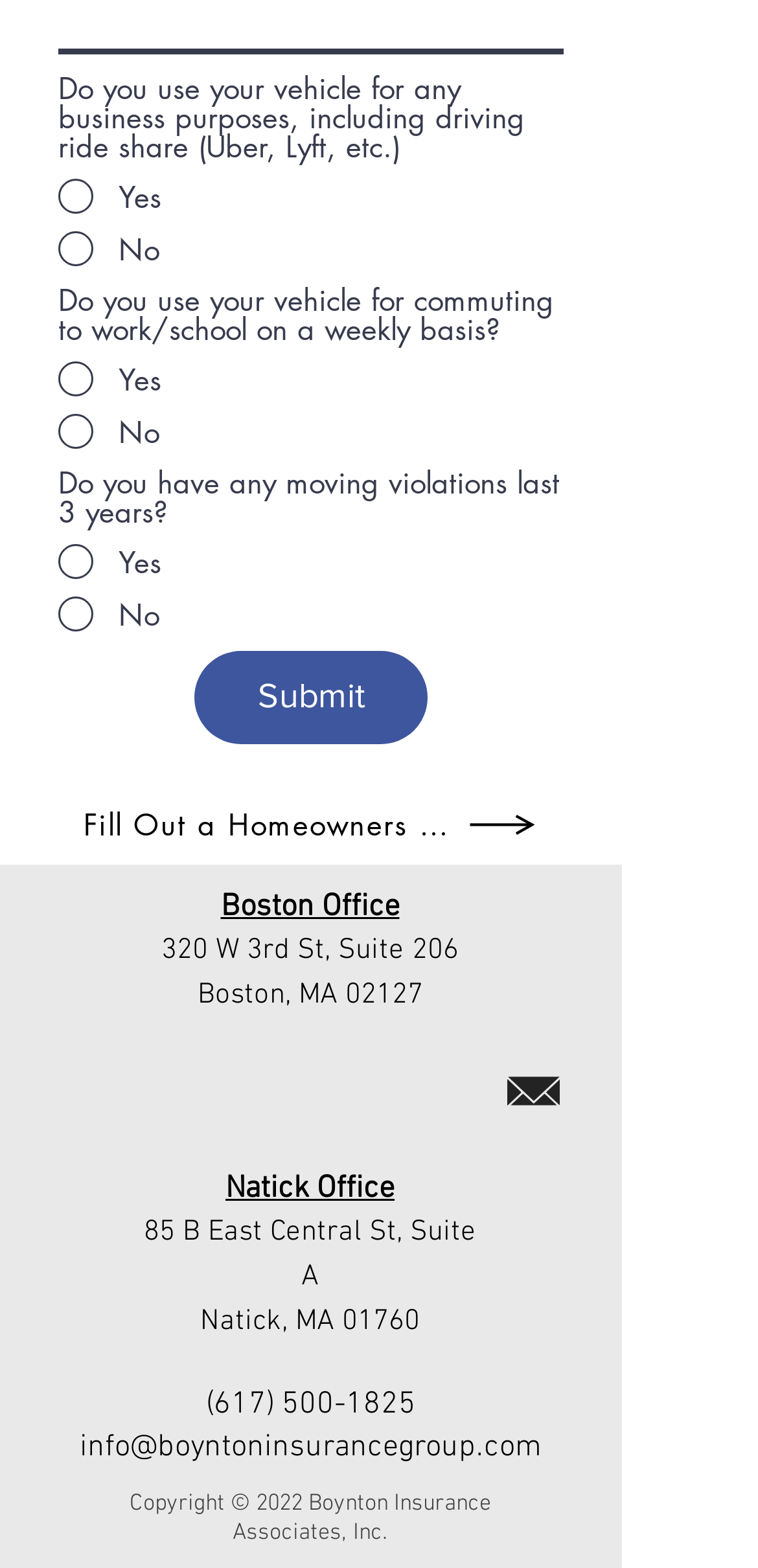Give a one-word or one-phrase response to the question:
What is the address of the Boston office?

320 W 3rd St, Suite 206